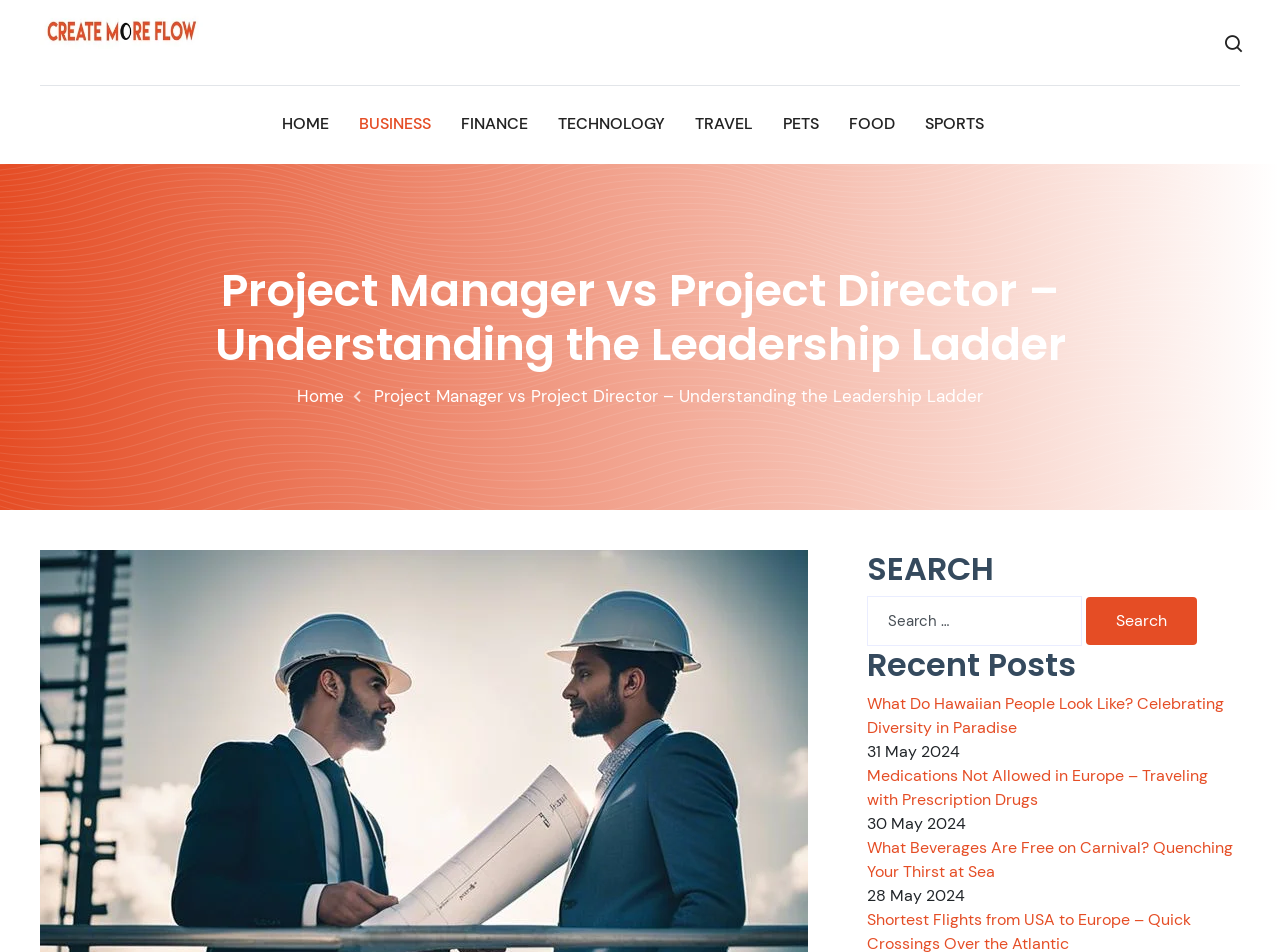Summarize the contents and layout of the webpage in detail.

The webpage is about a blog post titled "Project Manager vs Project Director - Understanding the Leadership Ladder". At the top left, there is a link to "Create More Flow" accompanied by an image. Below this, there is a navigation menu with links to various categories such as "HOME", "BUSINESS", "FINANCE", "TECHNOLOGY", "TRAVEL", "PETS", "FOOD", and "SPORTS". 

The main content of the page is headed by a title "Project Manager vs Project Director – Understanding the Leadership Ladder". Below this title, there is a link to "Home". On the right side, there is a search bar with a label "Search for:" and a "Search" button. 

Further down, there is a section titled "Recent Posts" which lists three recent articles with their titles and publication dates. The articles are "What Do Hawaiian People Look Like? Celebrating Diversity in Paradise", "Medications Not Allowed in Europe – Traveling with Prescription Drugs", and "What Beverages Are Free on Carnival? Quenching Your Thirst at Sea".